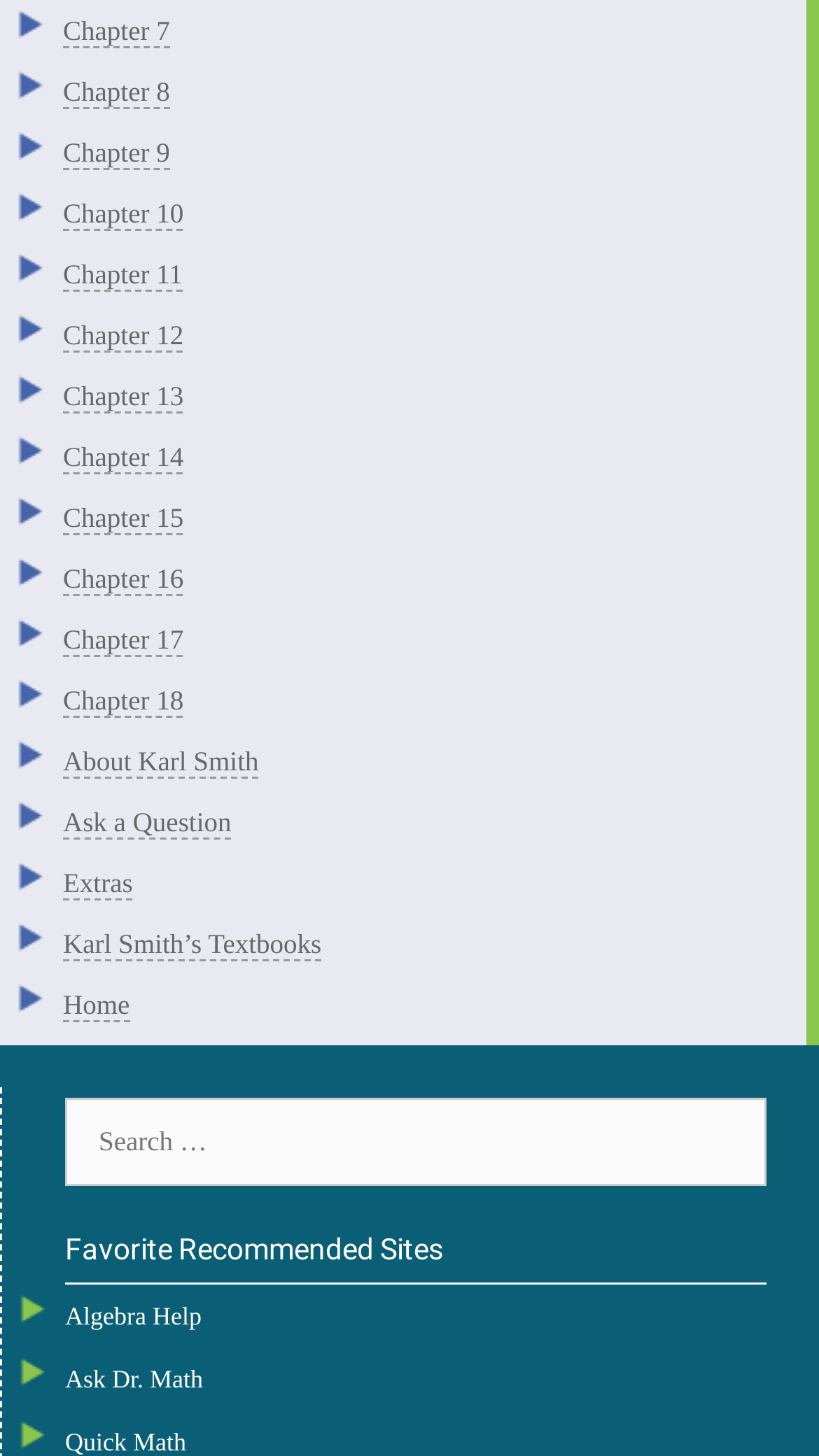Find the bounding box coordinates of the clickable element required to execute the following instruction: "Click on Ask a Question". Provide the coordinates as four float numbers between 0 and 1, i.e., [left, top, right, bottom].

[0.077, 0.554, 0.282, 0.577]